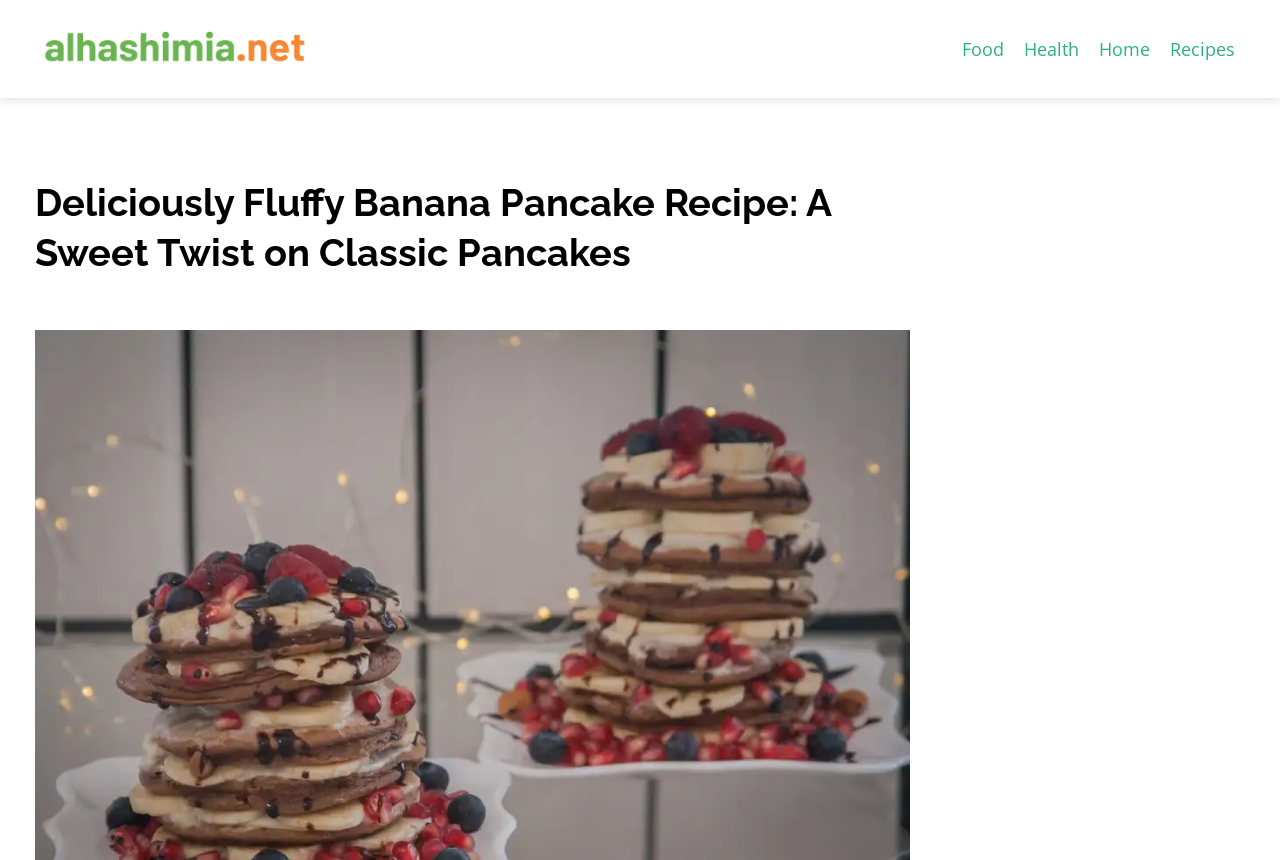Give a one-word or short-phrase answer to the following question: 
What categories are available in the top navigation menu?

Food, Health, Home, Recipes